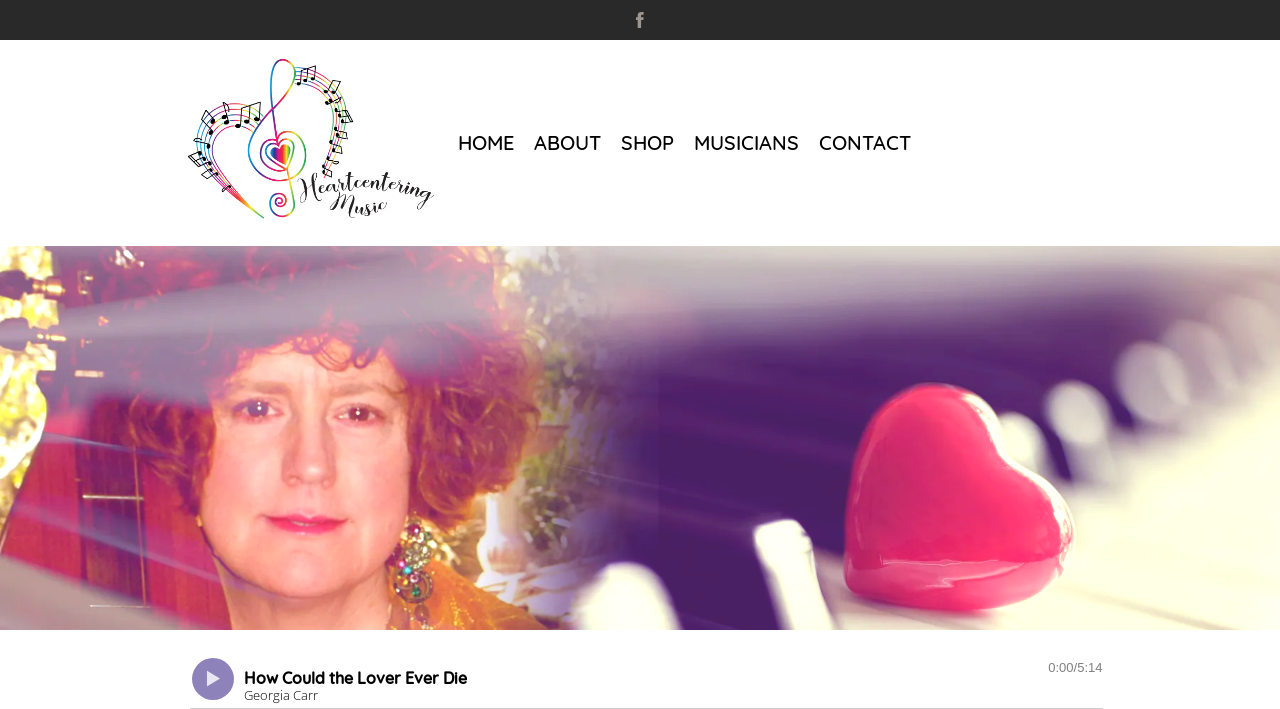Summarize the contents and layout of the webpage in detail.

This webpage appears to be a music-related page, specifically showcasing a song titled "How Could the Lover Ever Die" by Georgia Carr. 

At the top of the page, there is a Facebook link, represented by an image, positioned near the center. Below this, there is a table layout that occupies most of the page's width. Within this table, the artist's name, "Georgia Carr", is prominently displayed as a heading, accompanied by a link and an image. 

To the right of the artist's name, there are five navigation links: "HOME", "ABOUT", "SHOP", "MUSICIANS", and "CONTACT", arranged horizontally. 

Toward the bottom of the page, there is a header section that spans most of the page's width. Within this section, there is a play button, represented by an icon, accompanied by the song title "How Could the Lover Ever Die" and the artist's name "Georgia Carr" in text form. 

Finally, at the very bottom of the page, there is a time indicator displaying "0:00" and "5:14", separated by a slash, indicating the song's duration.